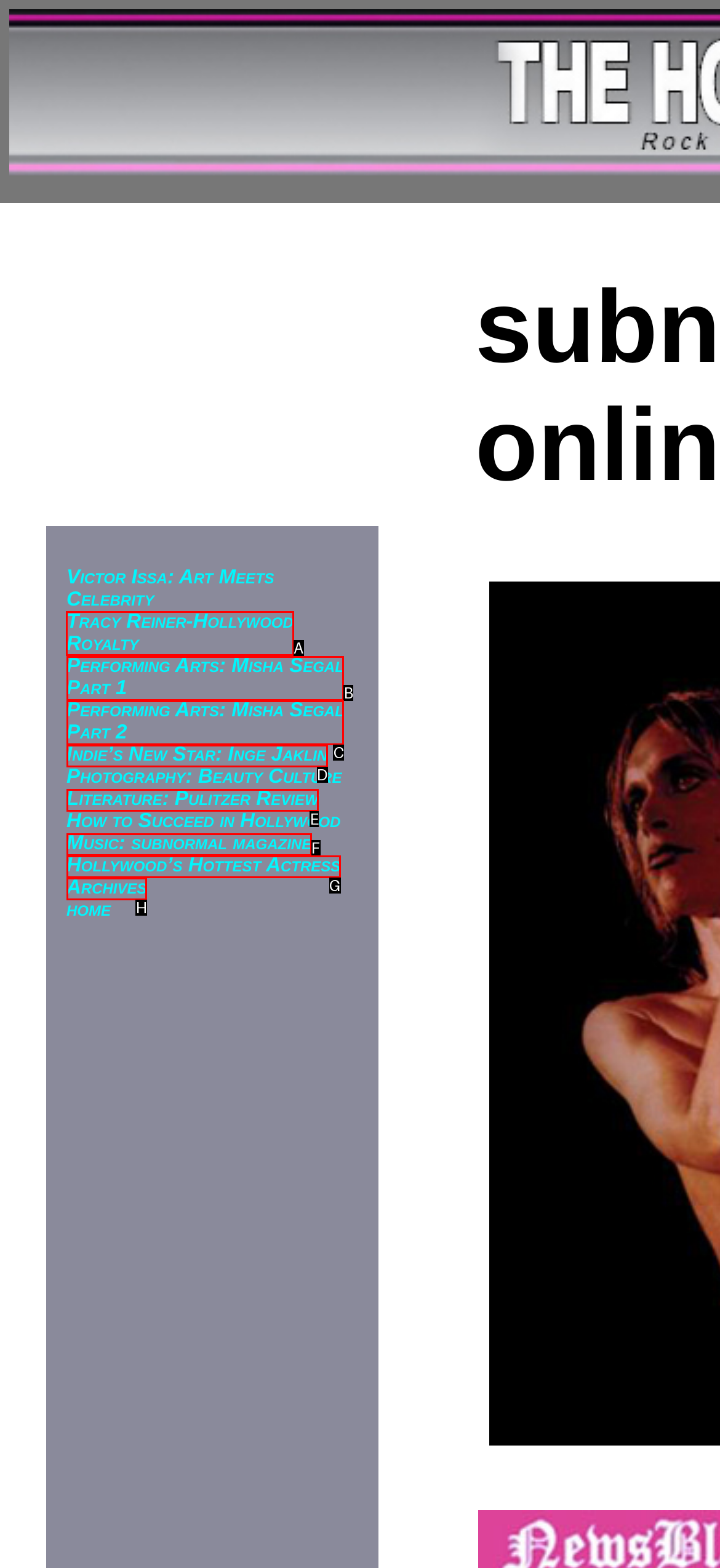Identify the correct UI element to click on to achieve the task: View the topic 'Self manage'. Provide the letter of the appropriate element directly from the available choices.

None